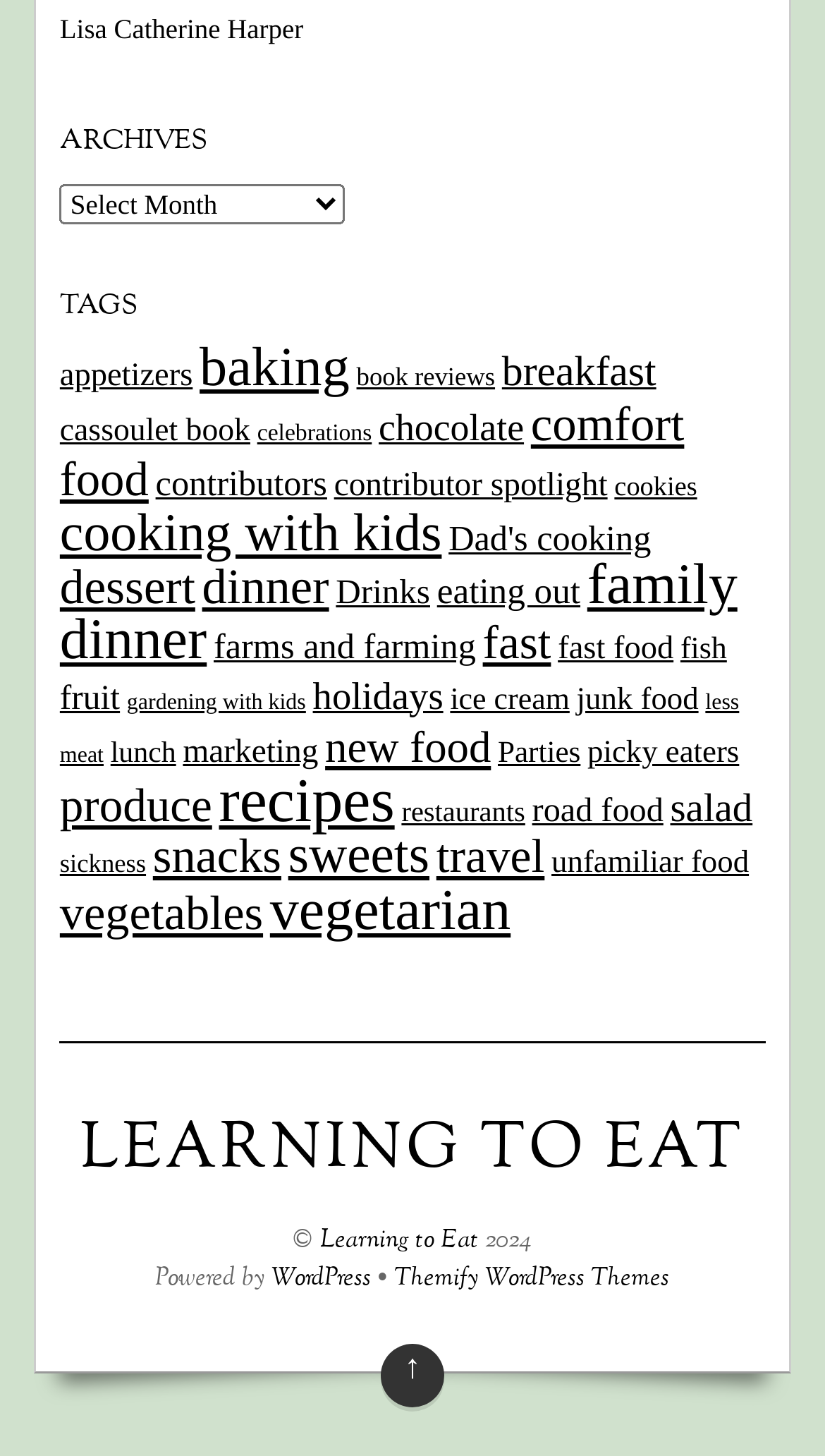What is the name of the author?
Can you give a detailed and elaborate answer to the question?

The author's name is found in the link element with the text 'Lisa Catherine Harper' at the top of the webpage.